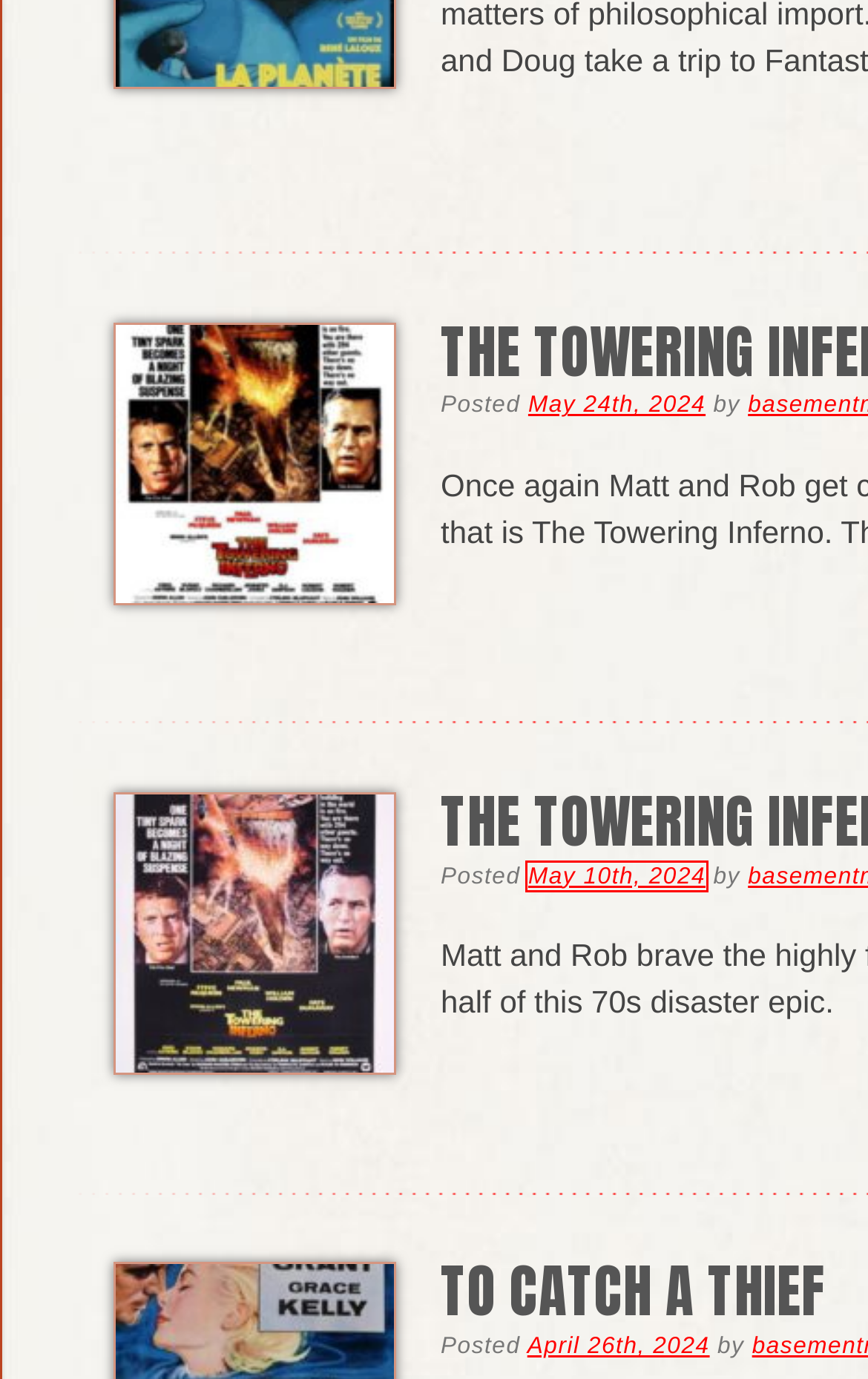Given a webpage screenshot with a red bounding box around a UI element, choose the webpage description that best matches the new webpage after clicking the element within the bounding box. Here are the candidates:
A. Welcome to the Basement | The Comancheros
B. Welcome to the Basement | To Catch A Thief
C. Welcome to the Basement | Season 10 Episode Guide
D. Welcome to the Basement | About
E. Welcome to the Basement | The Towering Inferno Part 1
F. Welcome to the Basement | Fantastic Planet
G. Welcome to the Basement | Atomic Blonde
H. Welcome to the Basement | Author | basementmovies

E